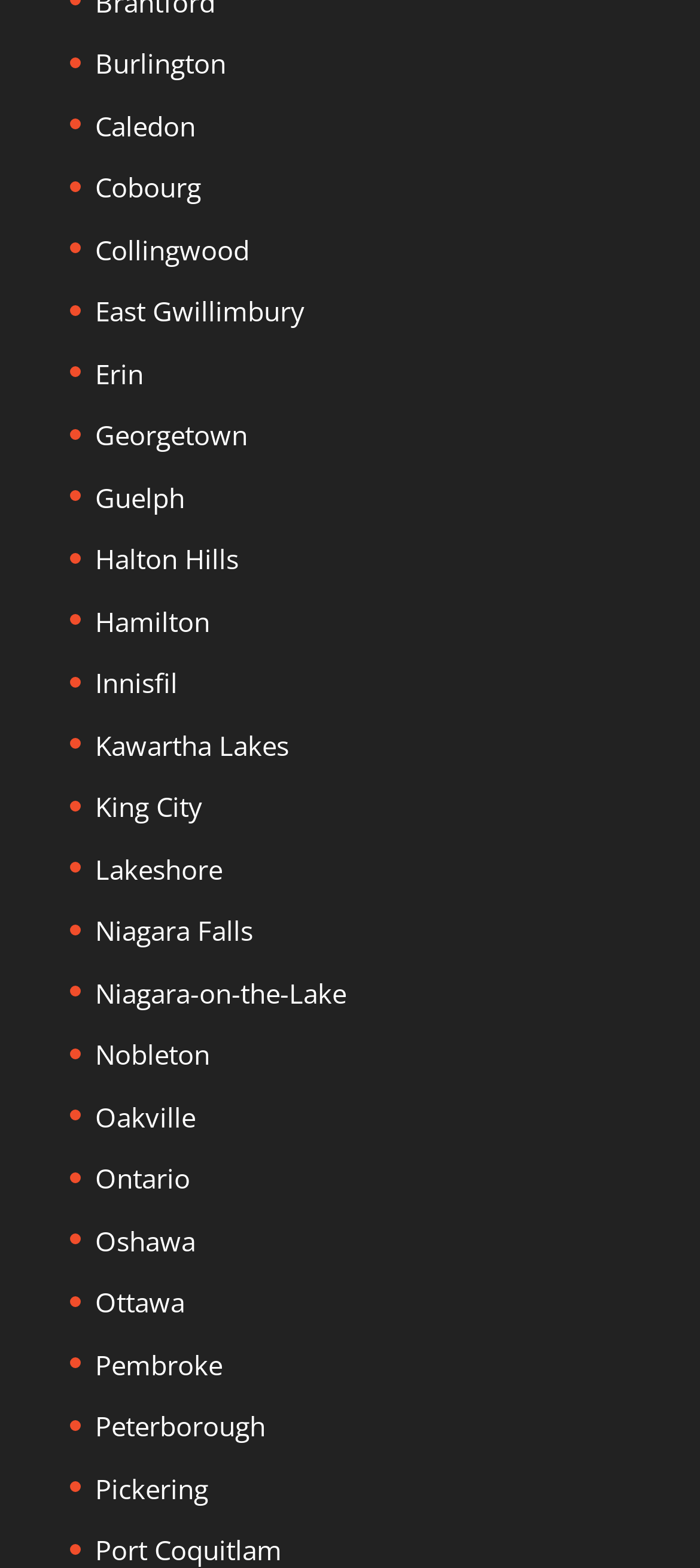Can you find the bounding box coordinates for the element that needs to be clicked to execute this instruction: "go to Georgetown"? The coordinates should be given as four float numbers between 0 and 1, i.e., [left, top, right, bottom].

[0.136, 0.266, 0.354, 0.289]